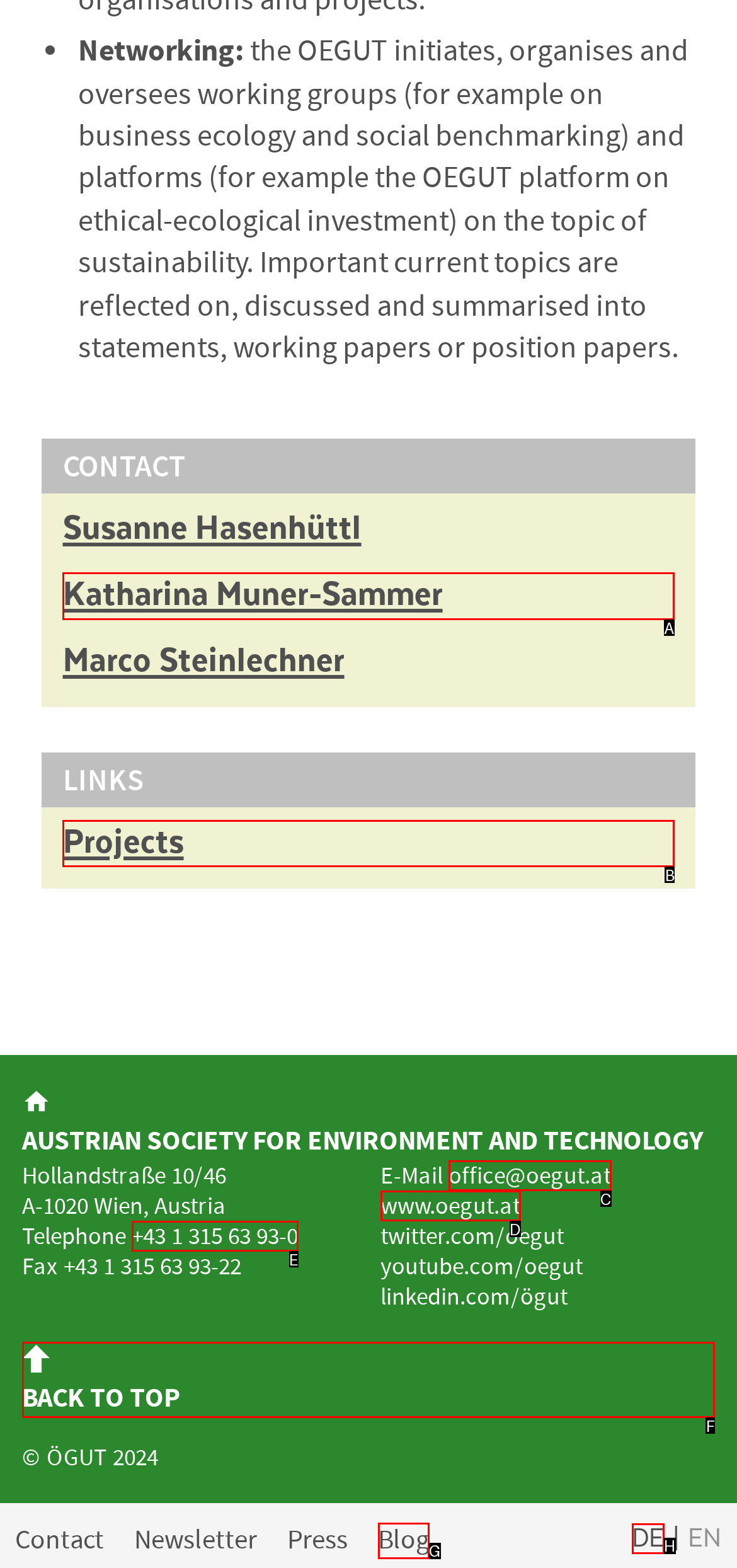Determine which UI element you should click to perform the task: Share on Facebook
Provide the letter of the correct option from the given choices directly.

None